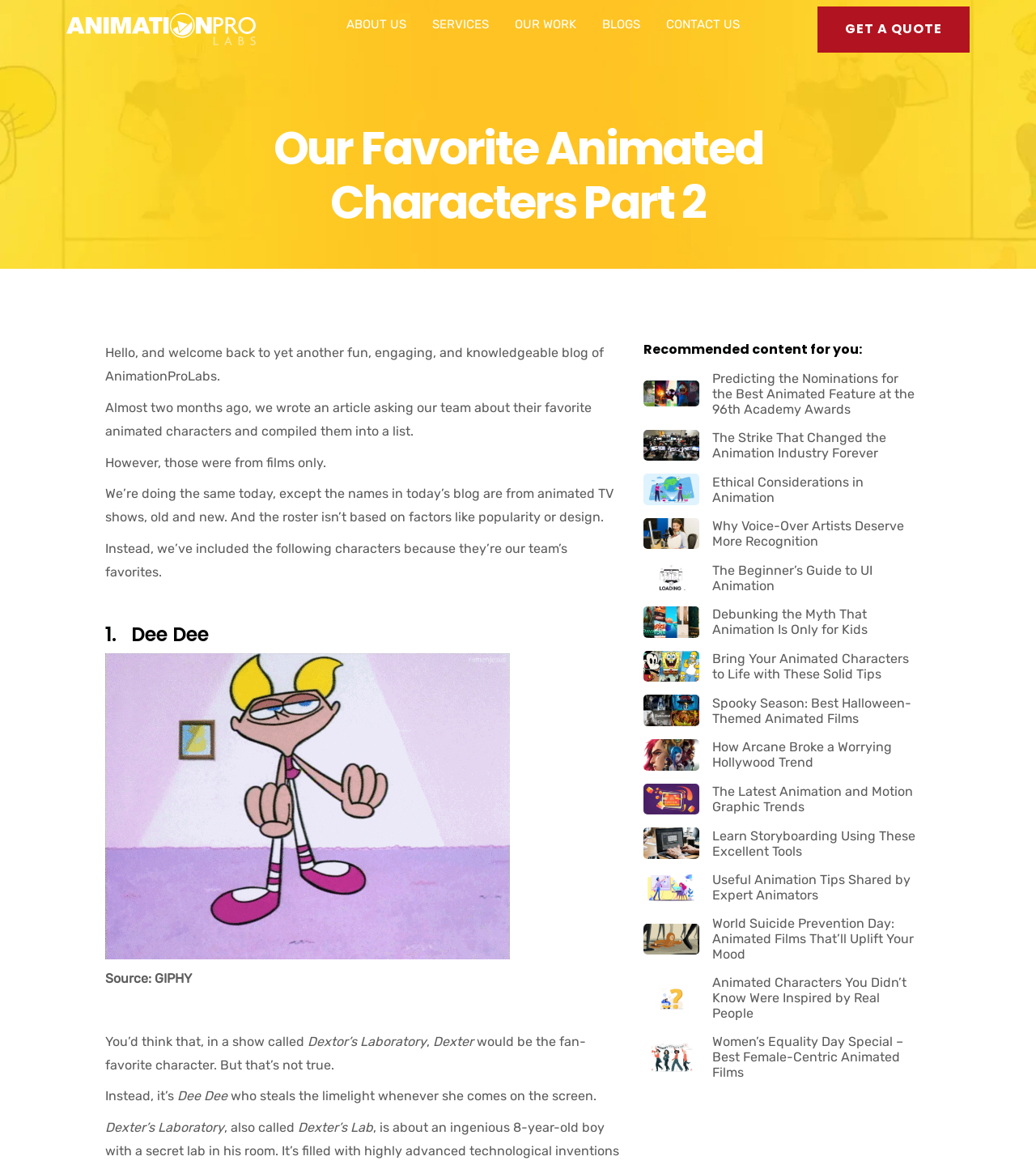How many paragraphs are there in the blog post?
Craft a detailed and extensive response to the question.

I counted the paragraphs in the blog post, which are 7 in total. Each paragraph discusses a different topic related to animated characters.